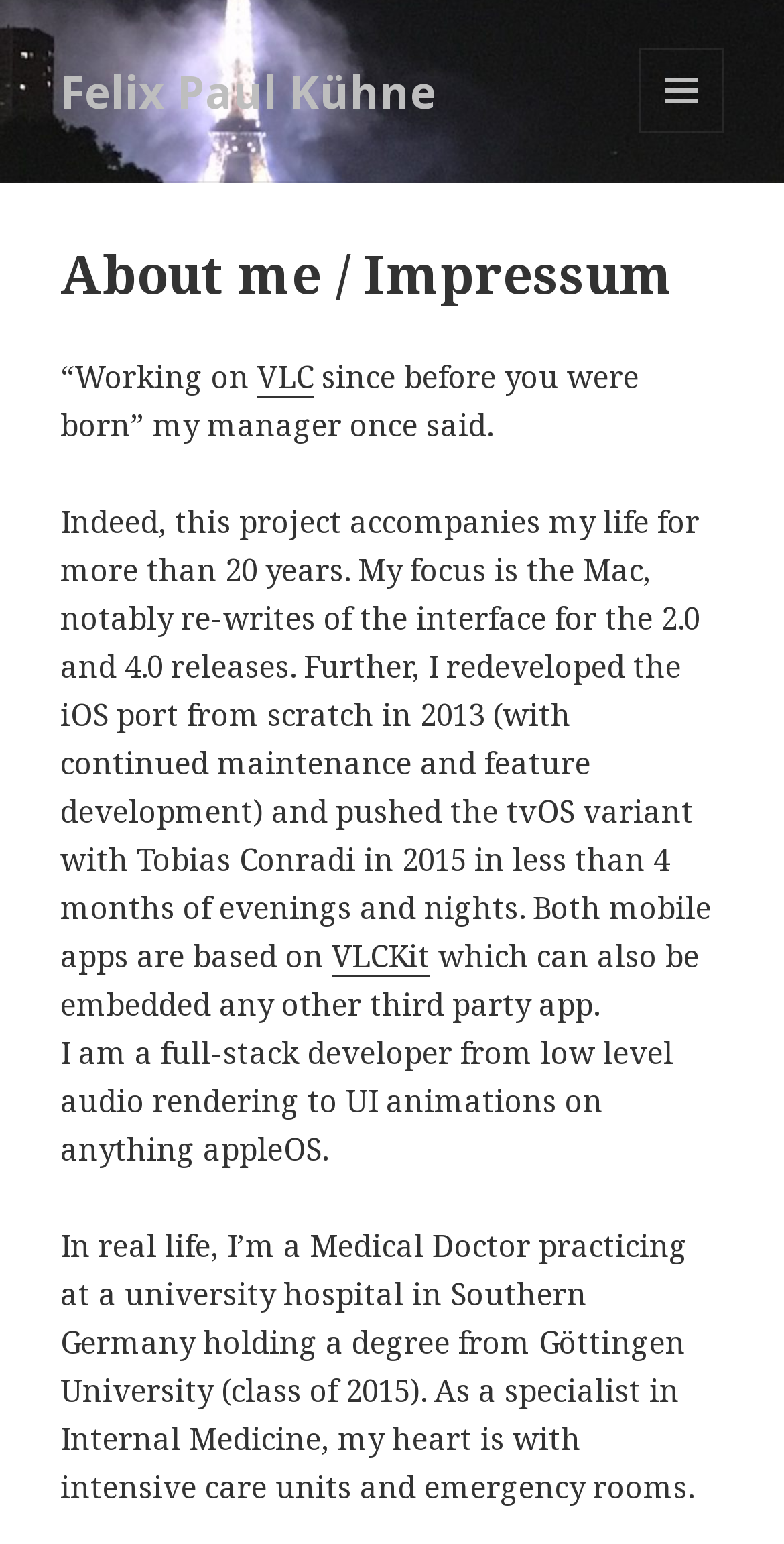Please respond to the question with a concise word or phrase:
What is the person's profession?

Medical Doctor